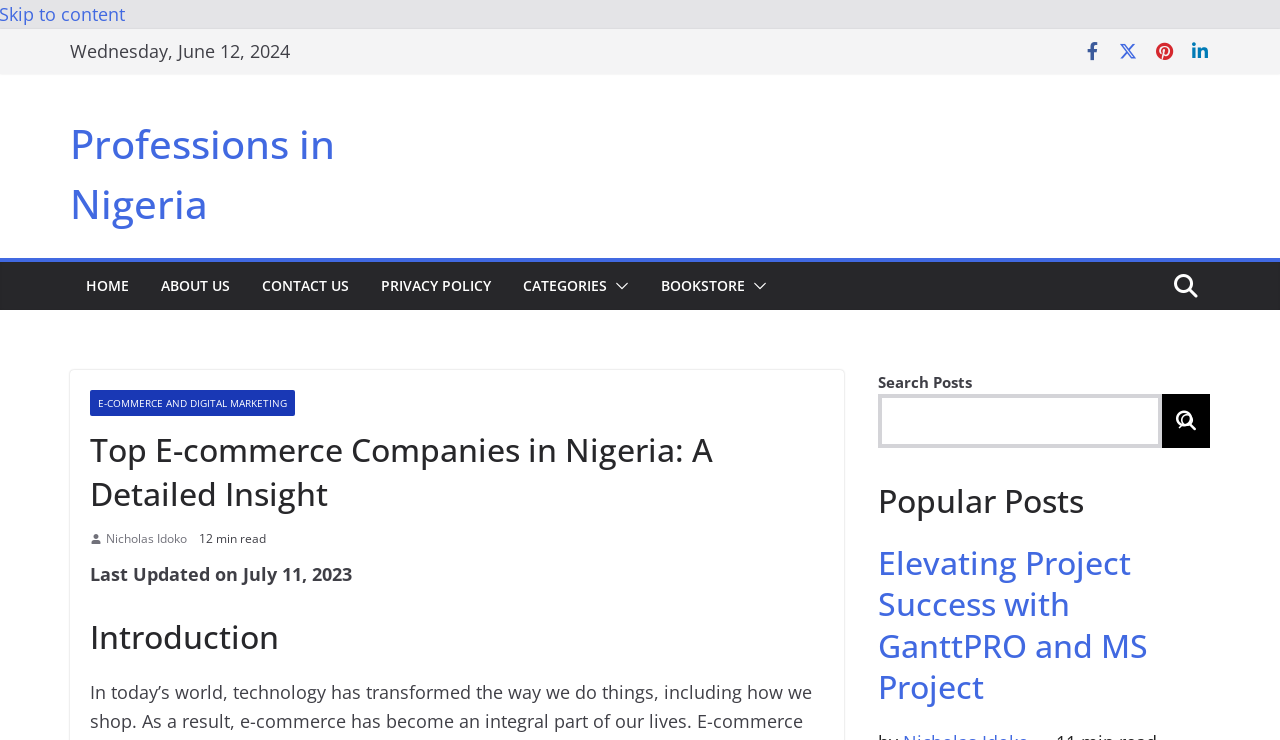Please identify the bounding box coordinates of the element's region that I should click in order to complete the following instruction: "Search for posts". The bounding box coordinates consist of four float numbers between 0 and 1, i.e., [left, top, right, bottom].

[0.686, 0.532, 0.908, 0.605]